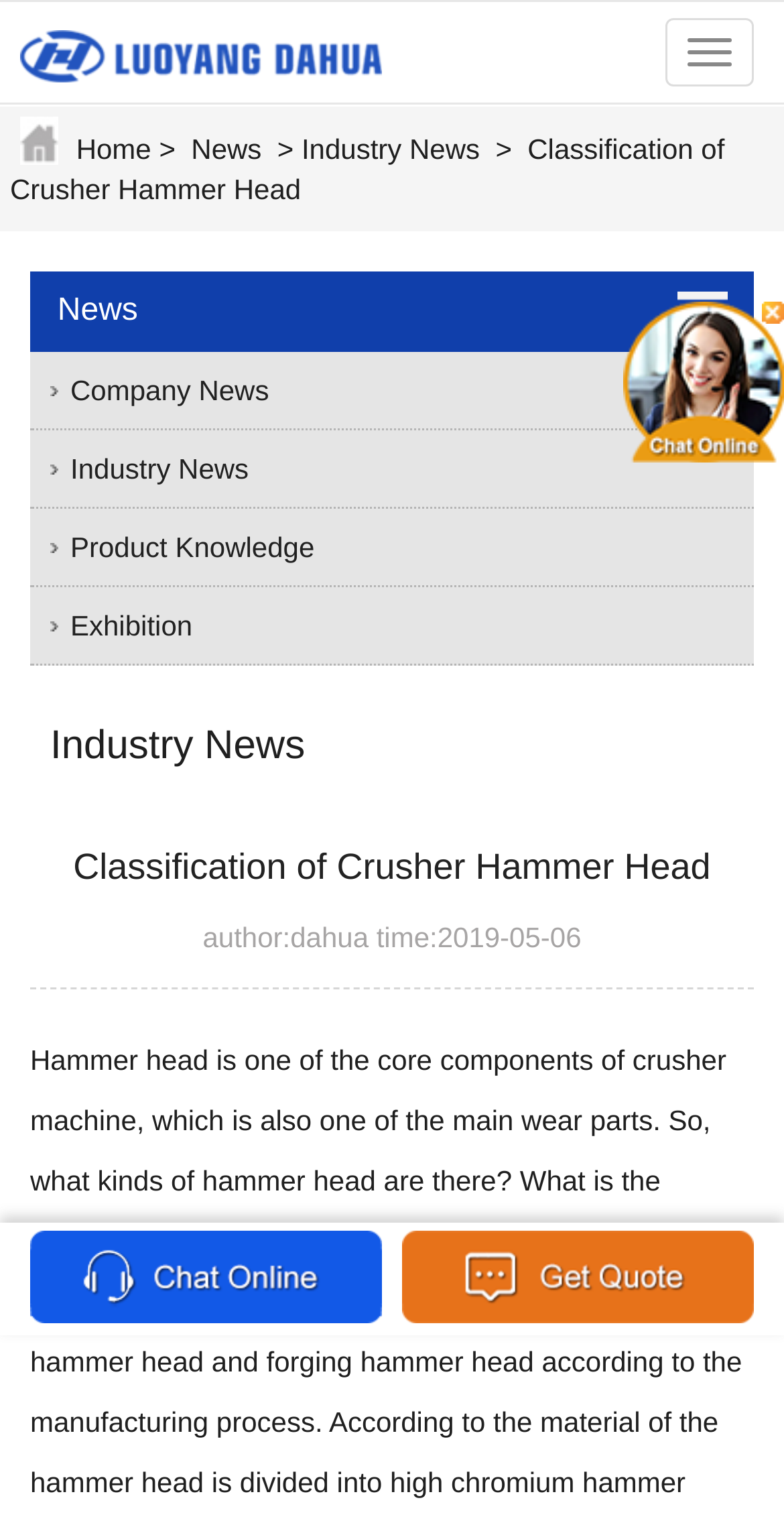With reference to the image, please provide a detailed answer to the following question: What is the topic of the webpage?

I found the topic of the webpage by looking at the heading elements, and I saw that the main heading is 'Classification of Crusher Hammer Head', which suggests that the webpage is about the classification of crusher hammer heads.